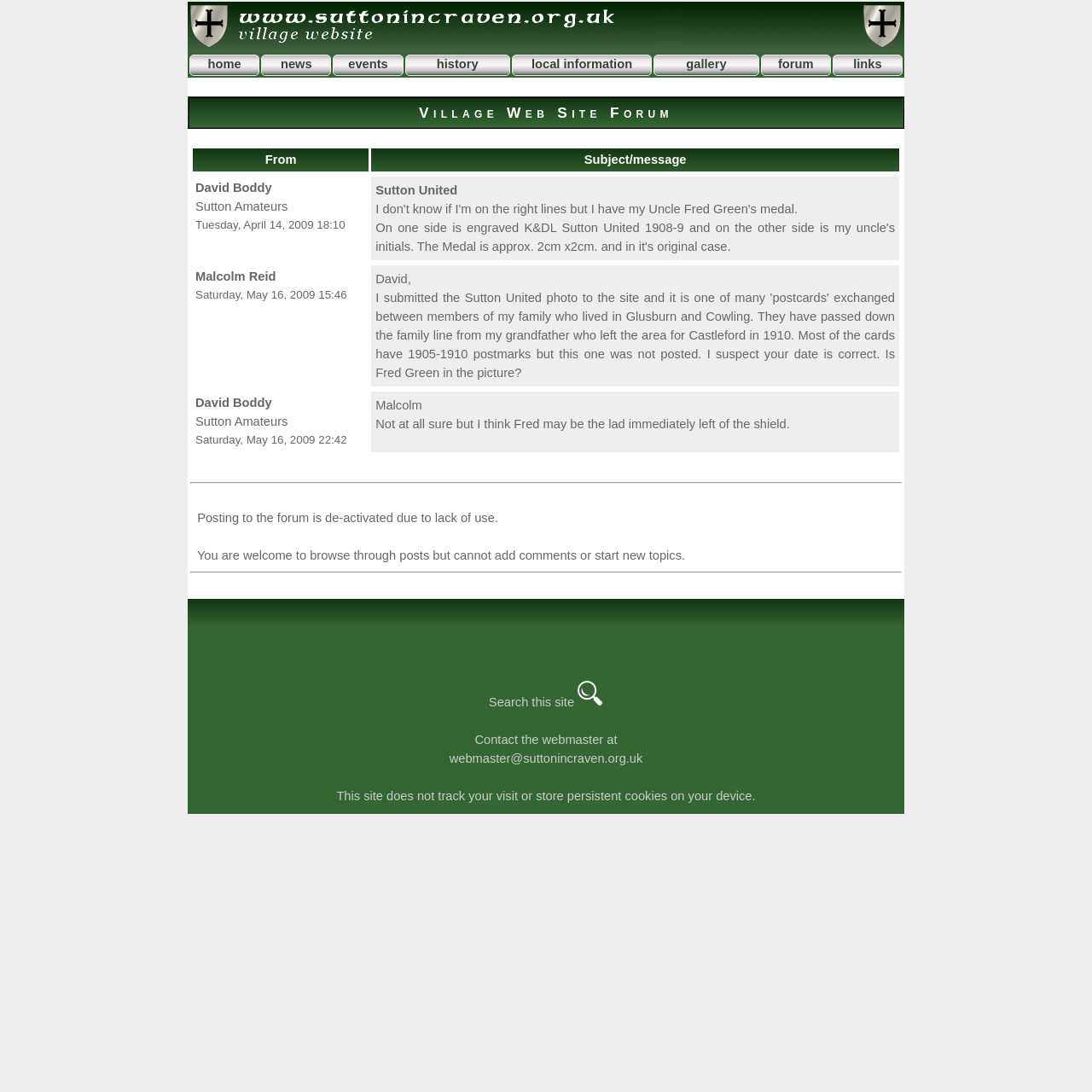Please provide the bounding box coordinates for the element that needs to be clicked to perform the instruction: "Read the article titled Human Innovation To Explode – Now Is The Time". The coordinates must consist of four float numbers between 0 and 1, formatted as [left, top, right, bottom].

None